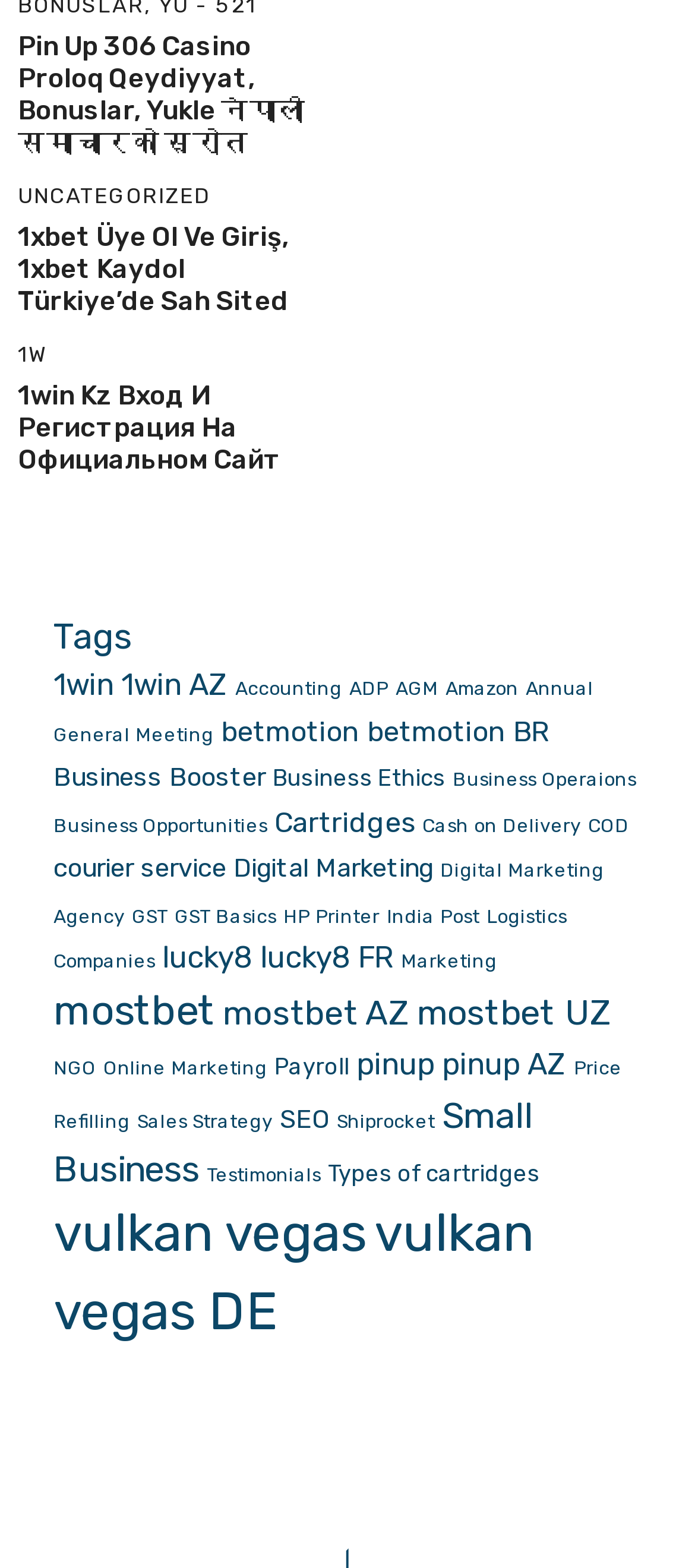Determine the bounding box coordinates of the element's region needed to click to follow the instruction: "Click on the 'mostbet (17 items)' link". Provide these coordinates as four float numbers between 0 and 1, formatted as [left, top, right, bottom].

[0.077, 0.629, 0.31, 0.66]